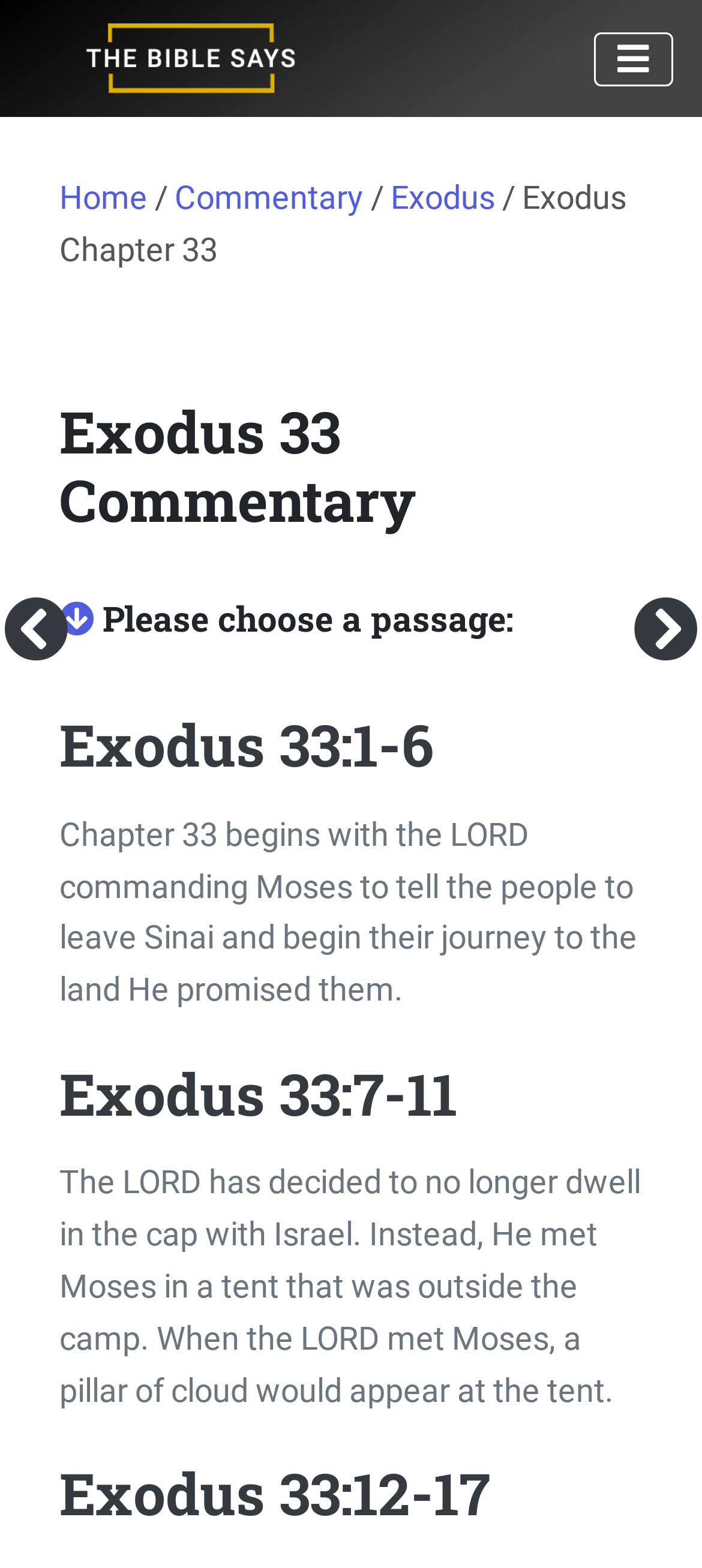Determine the bounding box for the HTML element described here: "Home". The coordinates should be given as [left, top, right, bottom] with each number being a float between 0 and 1.

[0.085, 0.114, 0.21, 0.138]